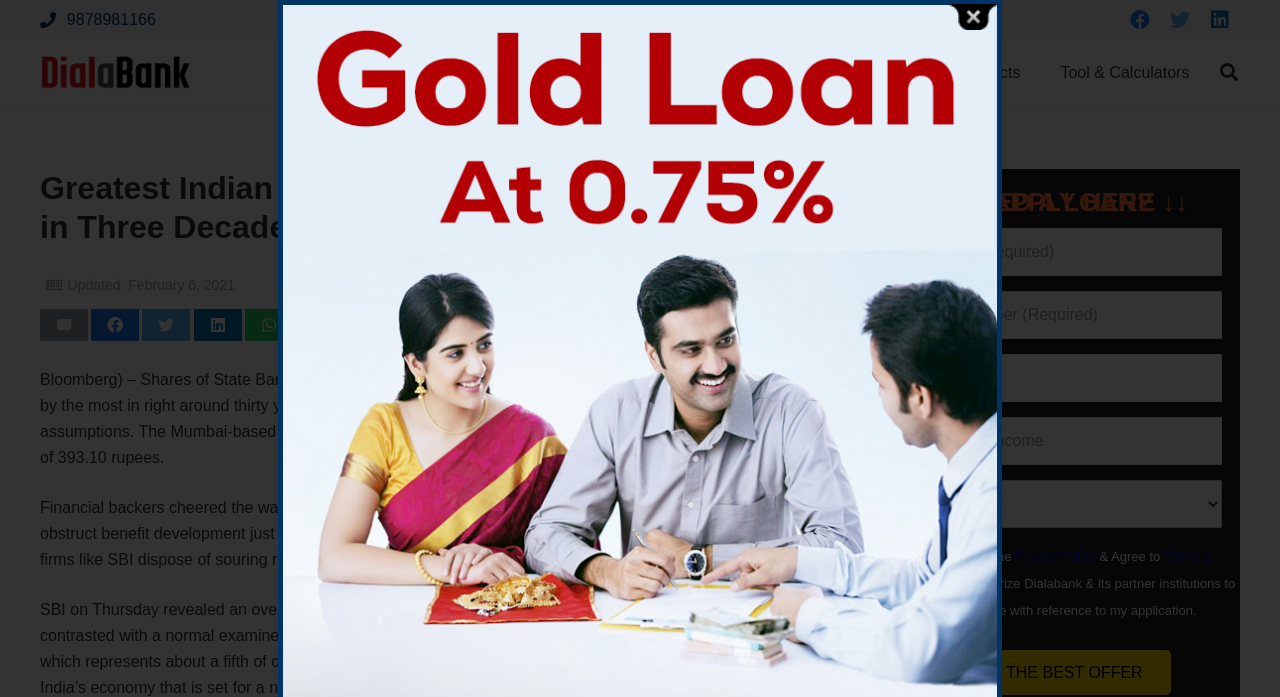Locate the primary heading on the webpage and return its text.

Greatest Indian Bank Posts Steepest Weekly Surge in Three Decades